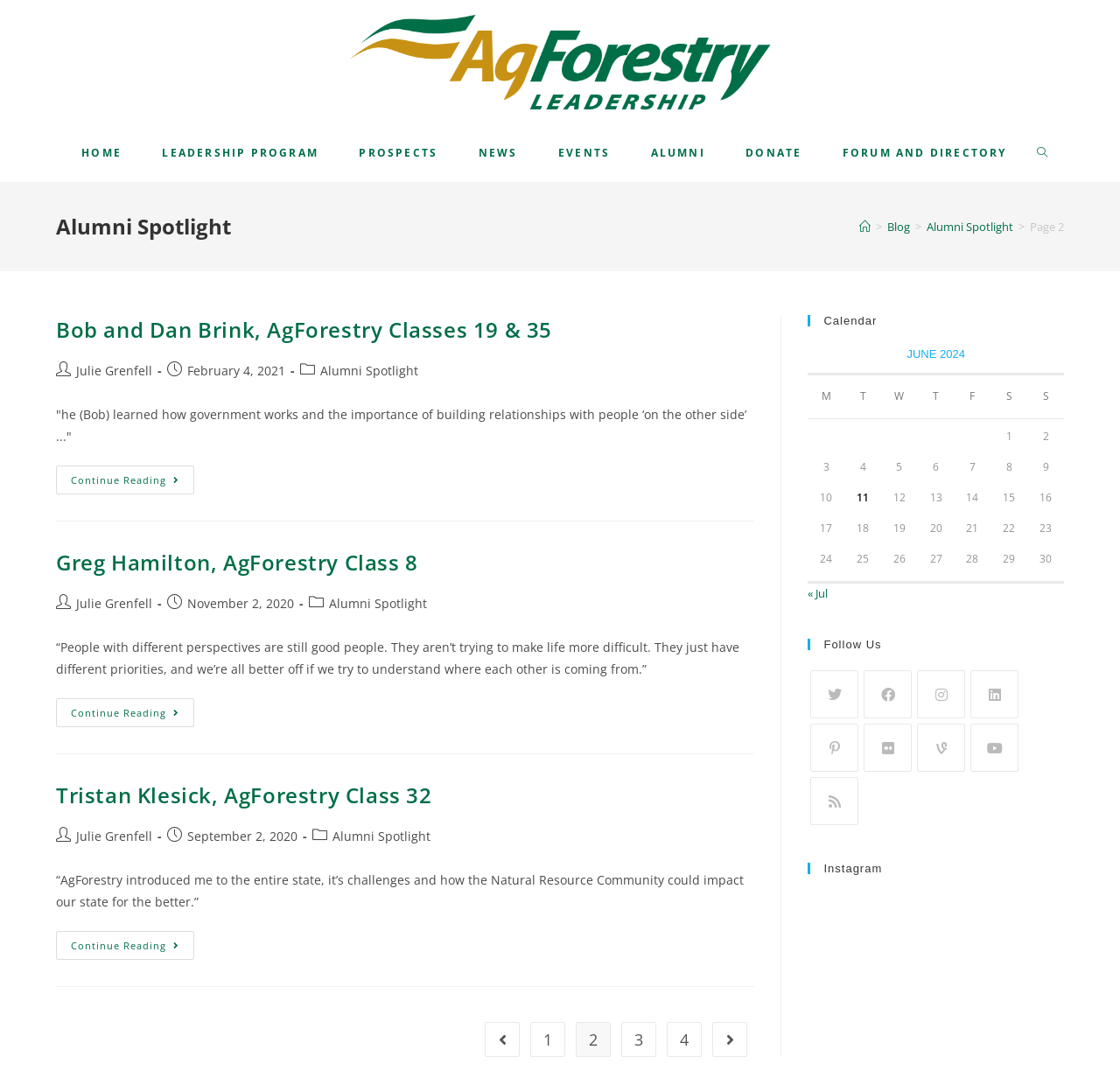Generate a comprehensive description of the webpage content.

The webpage is titled "Alumni Spotlight – Page 2 – AgForestry" and features a prominent header with a logo and navigation links. Below the header, there are six main sections: a navigation menu, a breadcrumb trail, three articles, a pagination section, and a sidebar.

The navigation menu is located at the top of the page and consists of seven links: "LEADERSHIP PROGRAM", "PROSPECTS", "NEWS", "EVENTS", "ALUMNI", "DONATE", and "FORUM AND DIRECTORY". These links are evenly spaced and take up the entire width of the page.

Below the navigation menu, there is a breadcrumb trail that shows the current page's location within the website's hierarchy. The trail consists of four links: "Home", "Blog", "Alumni Spotlight", and "Page 2".

The main content of the page is divided into three articles, each featuring a heading, a list of post details, a quote, and a "Continue Reading" link. The articles are stacked vertically and take up most of the page's width. The first article is about Bob and Dan Brink, AgForestry Classes 19 & 35, the second is about Greg Hamilton, AgForestry Class 8, and the third is about Tristan Klesick, AgForestry Class 32.

Below the articles, there is a pagination section with links to navigate to previous and next pages, as well as numbered links to specific pages.

The sidebar is located on the right side of the page and features a calendar for June 2024. The calendar is presented in a table format with days of the week listed across the top and dates listed down the side.